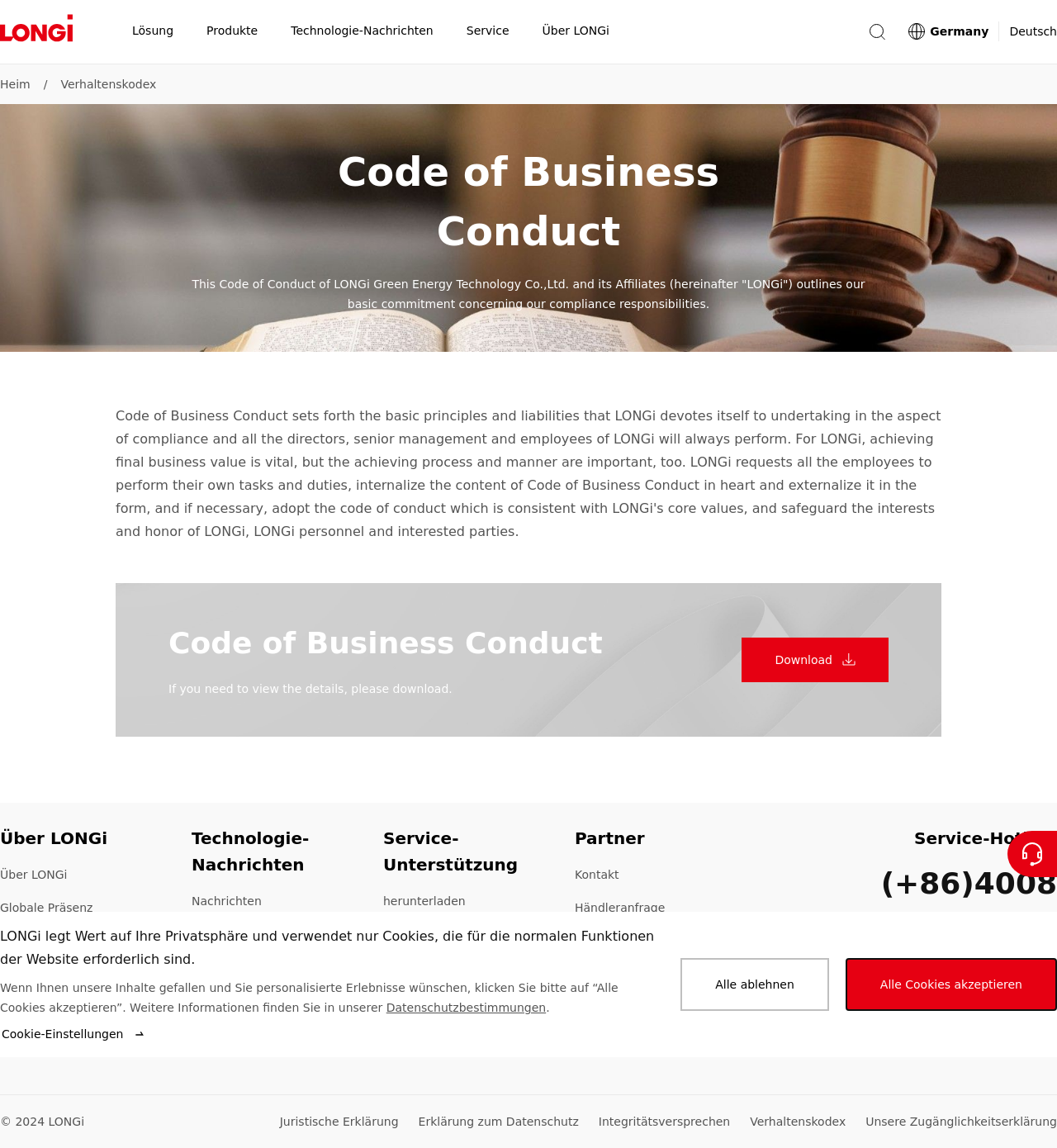Using the information shown in the image, answer the question with as much detail as possible: What is the purpose of the 'Download' button?

The 'Download' button is located below the text 'If you need to view the details, please download.' which suggests that the button is used to download a document or file that contains more information.